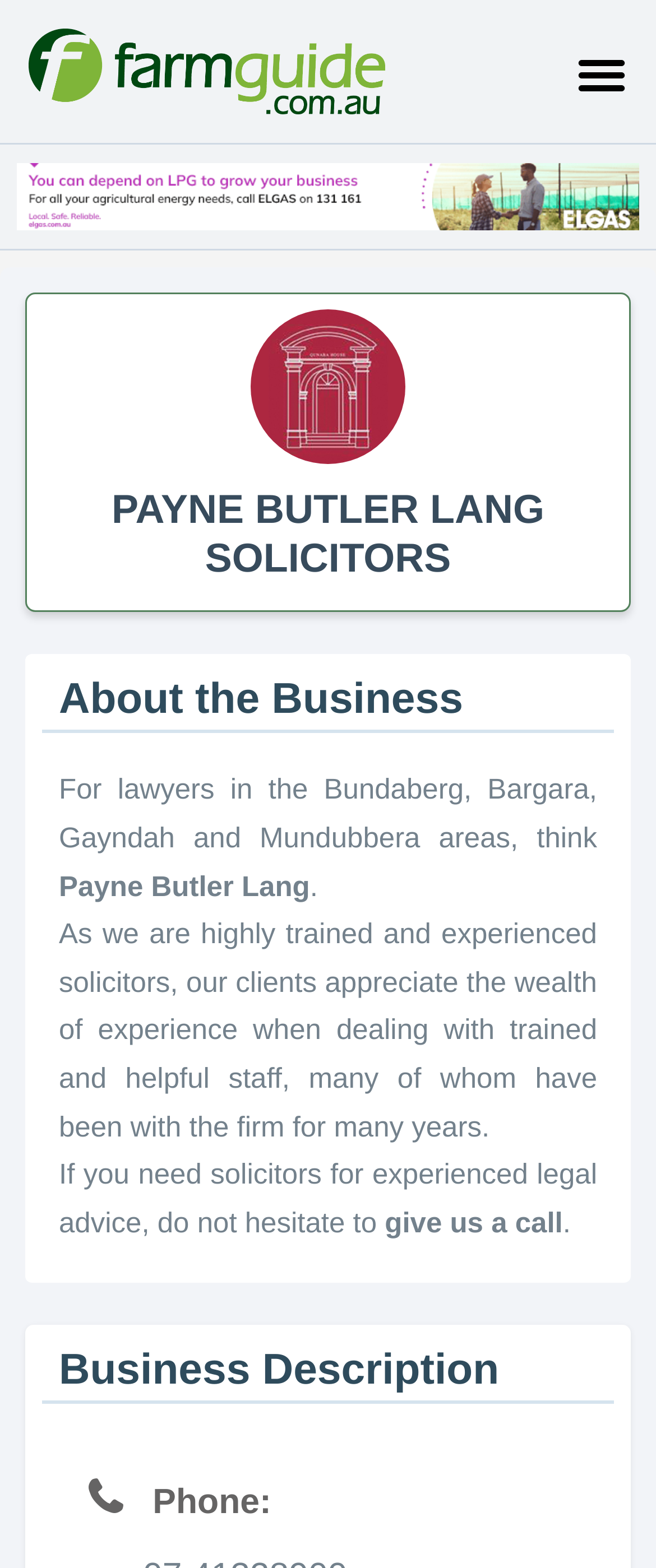Locate the headline of the webpage and generate its content.

PAYNE BUTLER LANG SOLICITORS